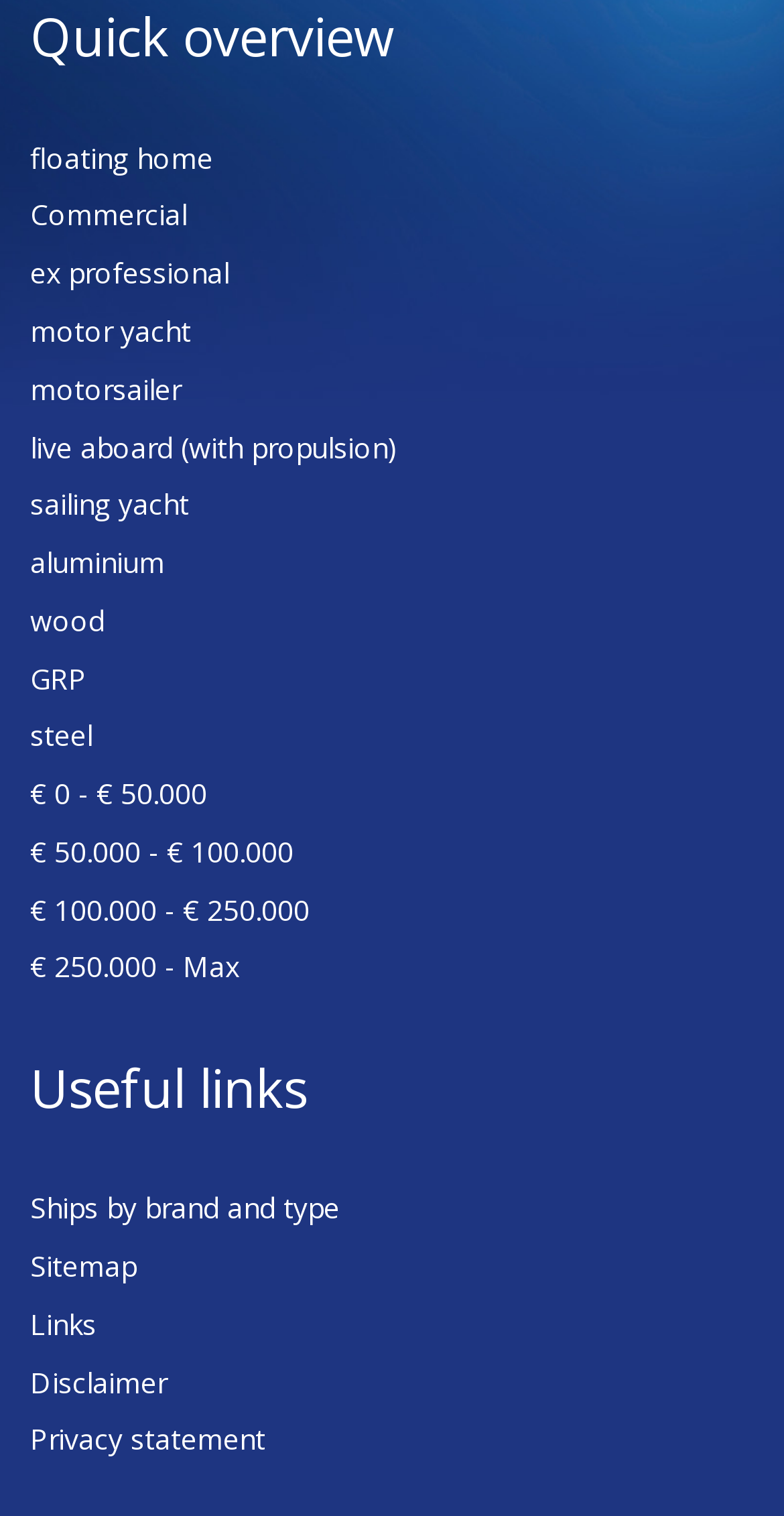Identify the bounding box coordinates of the section to be clicked to complete the task described by the following instruction: "Filter by price range € 0 - € 50.000". The coordinates should be four float numbers between 0 and 1, formatted as [left, top, right, bottom].

[0.038, 0.511, 0.264, 0.536]